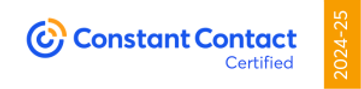What does the orange graphic element resemble?
Utilize the information in the image to give a detailed answer to the question.

The distinctive orange graphic element in the logo resembles a communication or notification icon, which is a fitting representation for a company focused on email marketing and customer engagement.